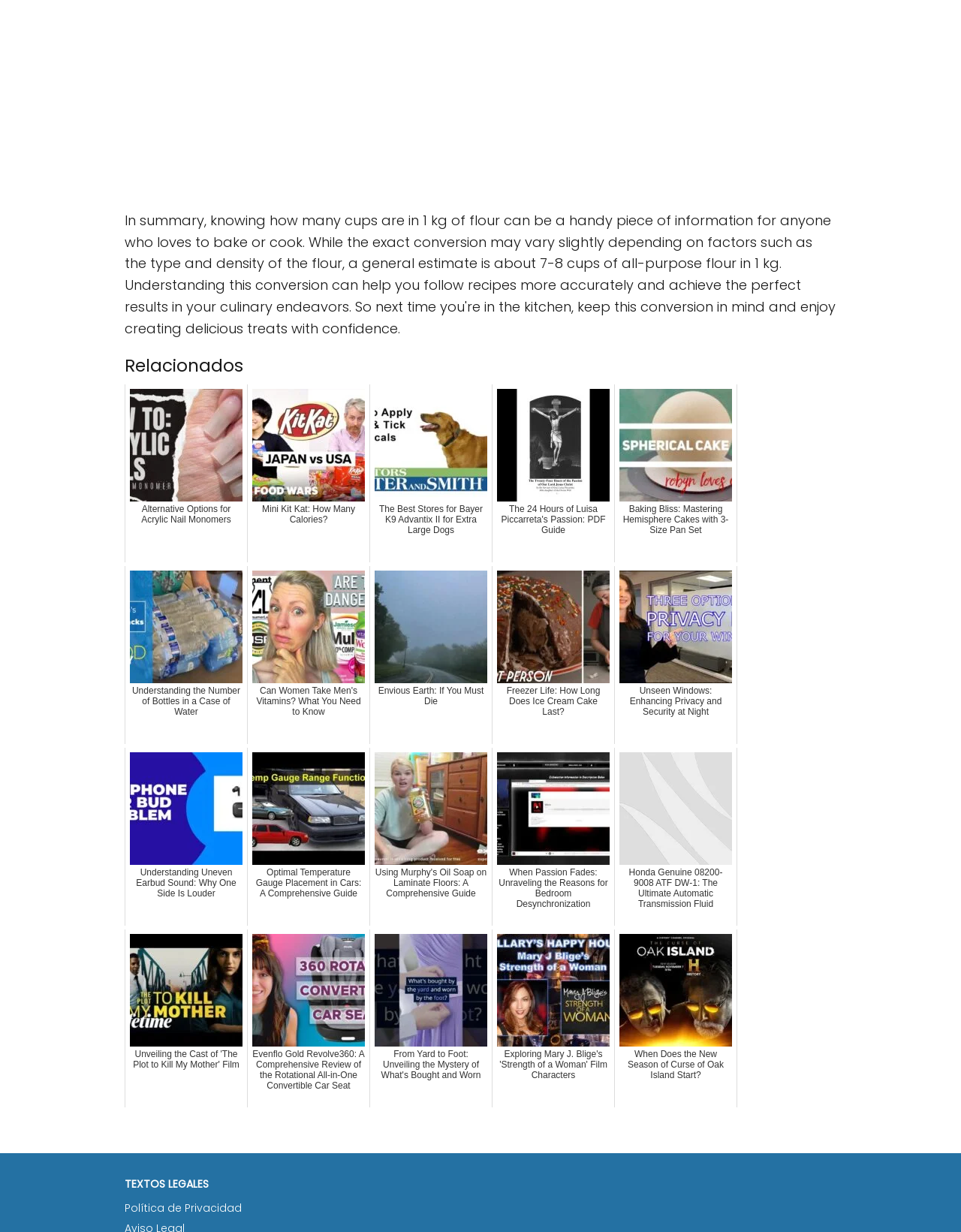Pinpoint the bounding box coordinates of the clickable area needed to execute the instruction: "Click HOME". The coordinates should be specified as four float numbers between 0 and 1, i.e., [left, top, right, bottom].

None